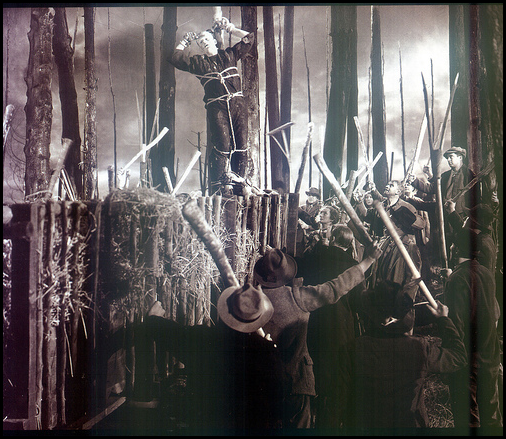Refer to the screenshot and give an in-depth answer to this question: What are the crowd members armed with?

According to the caption, 'the crowd, armed with makeshift weapons such as wooden sticks, appears to be agitated or hostile', which suggests that the crowd members are holding wooden sticks as weapons.